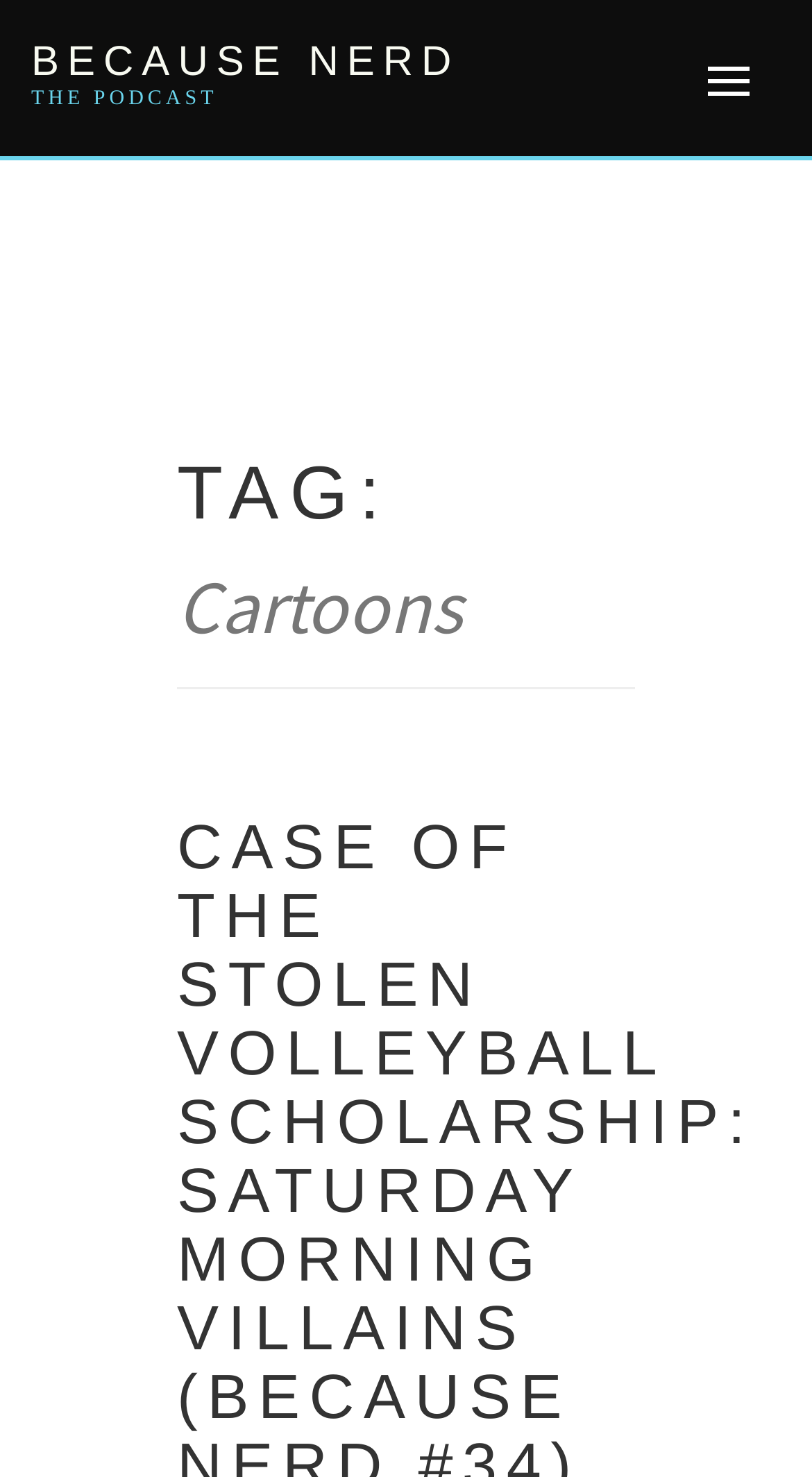What is below the podcast name?
Look at the image and respond with a one-word or short phrase answer.

THE PODCAST